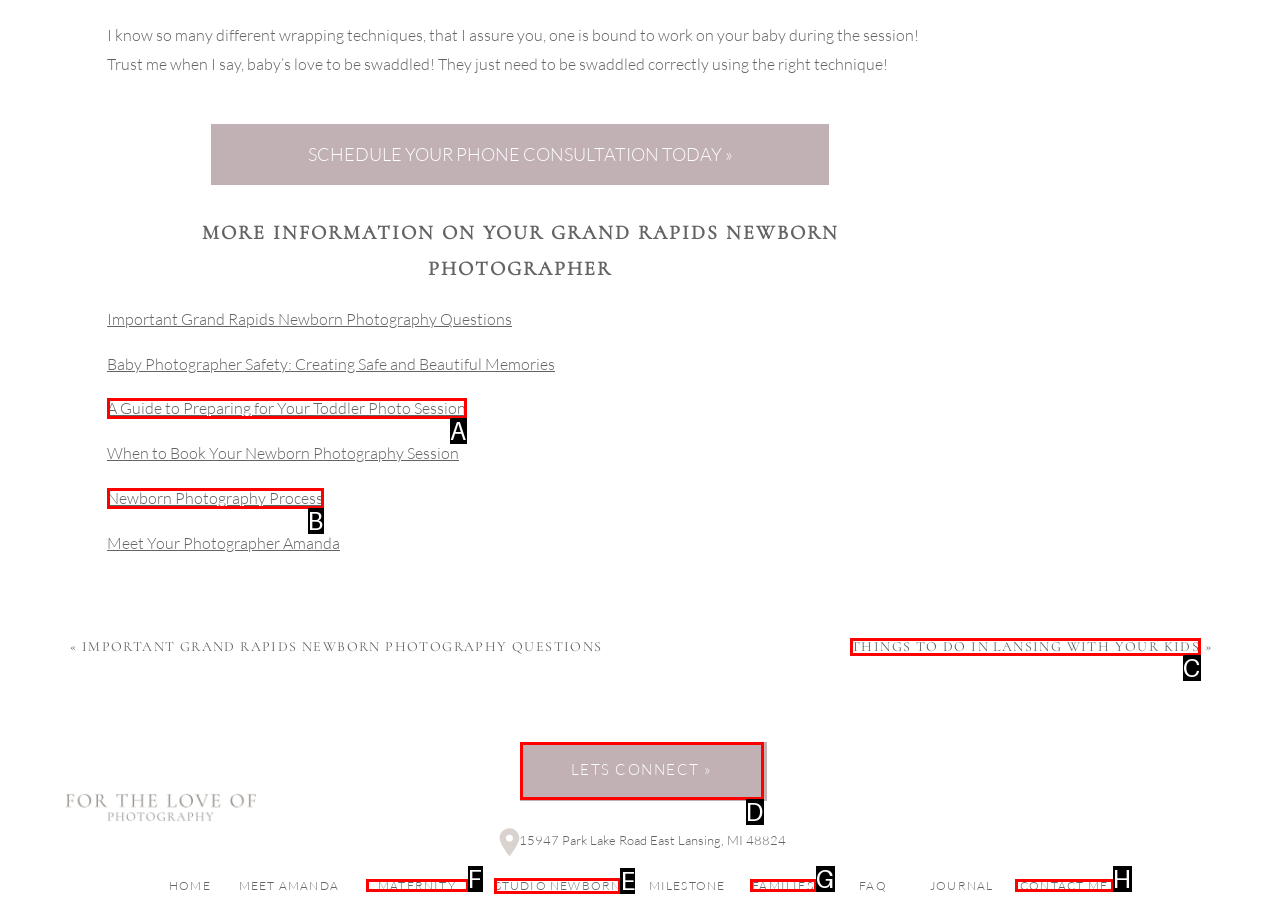Identify which lettered option to click to carry out the task: Learn about the studio newborn photography process. Provide the letter as your answer.

E